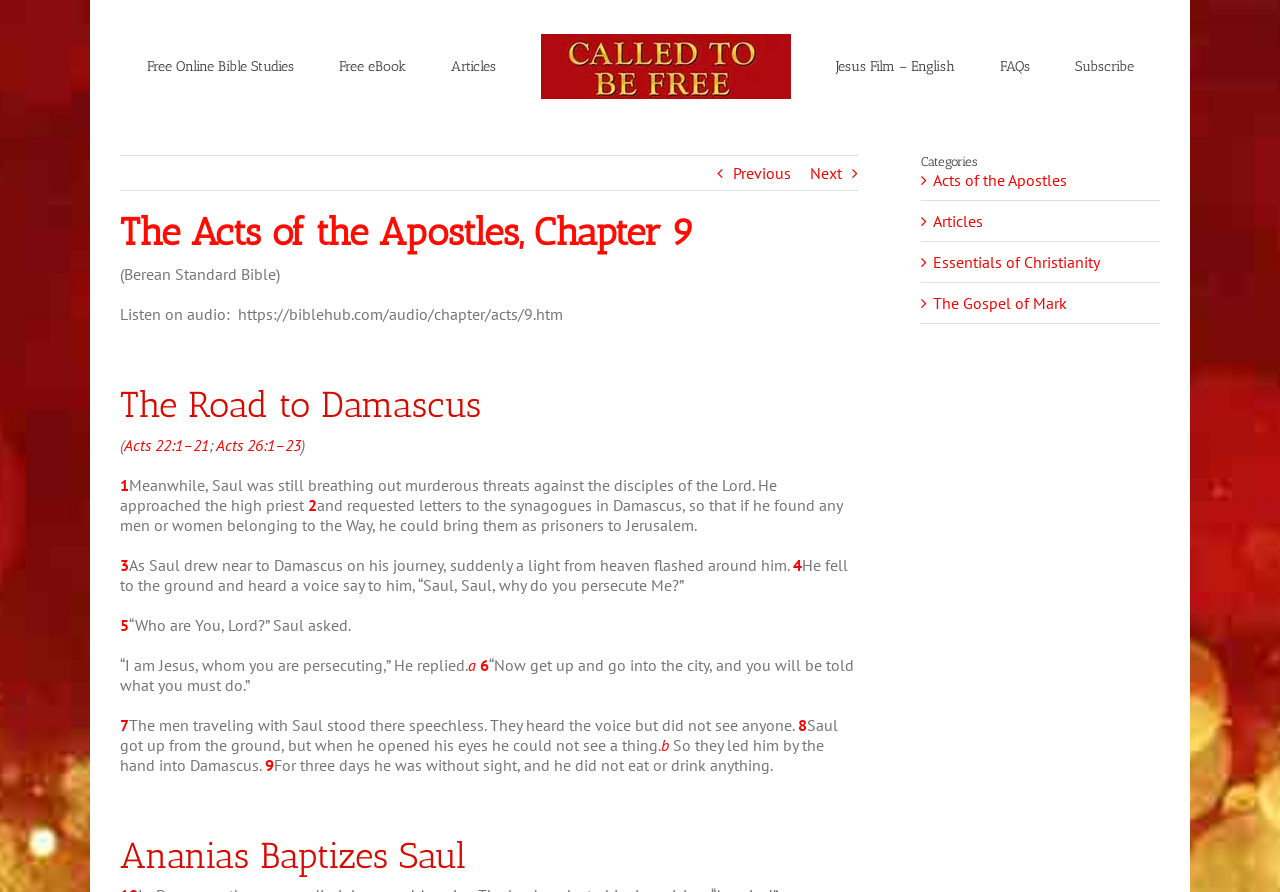Please find the bounding box for the UI element described by: "alt="Called To Be Free Logo"".

[0.422, 0.035, 0.618, 0.111]